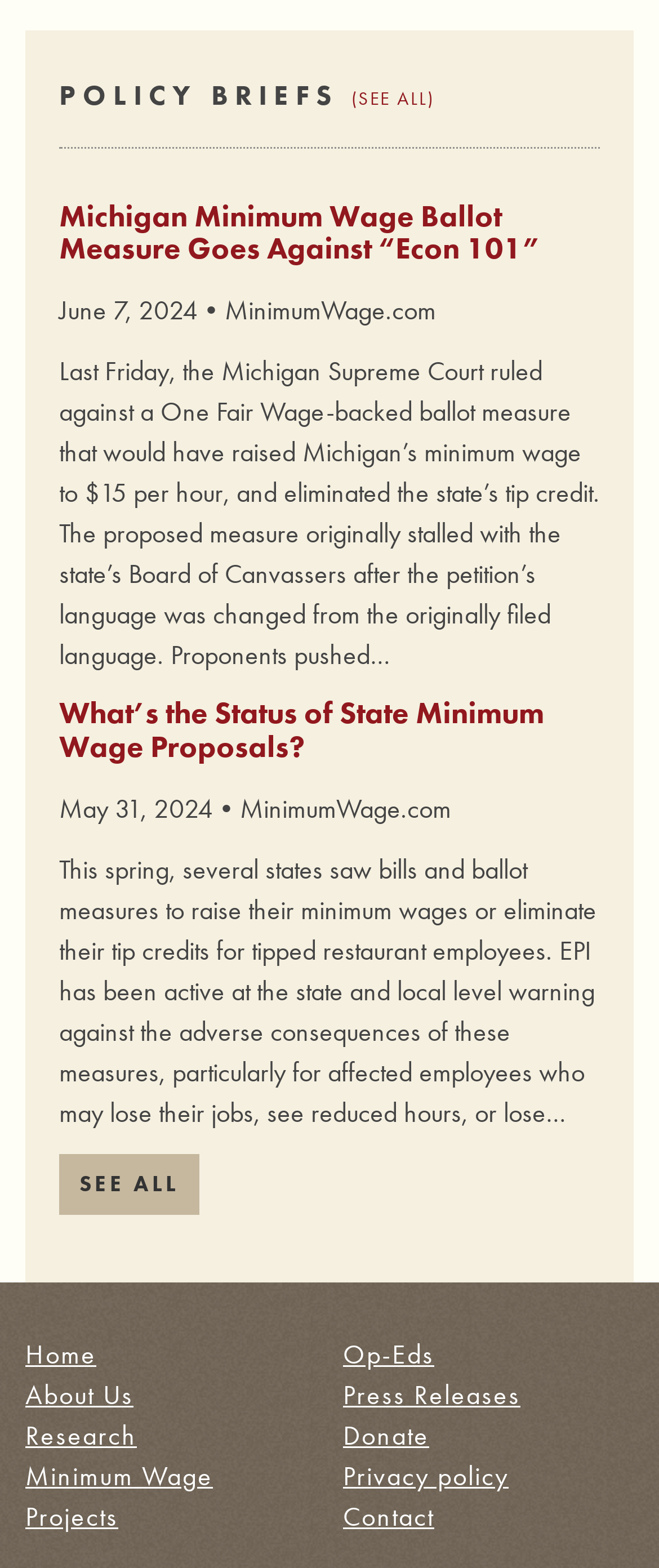Refer to the image and provide an in-depth answer to the question:
What is the topic of the policy briefs on this page?

I looked at the content of the policy briefs and found that they are all related to minimum wage, with topics such as raising minimum wage and eliminating tip credits.